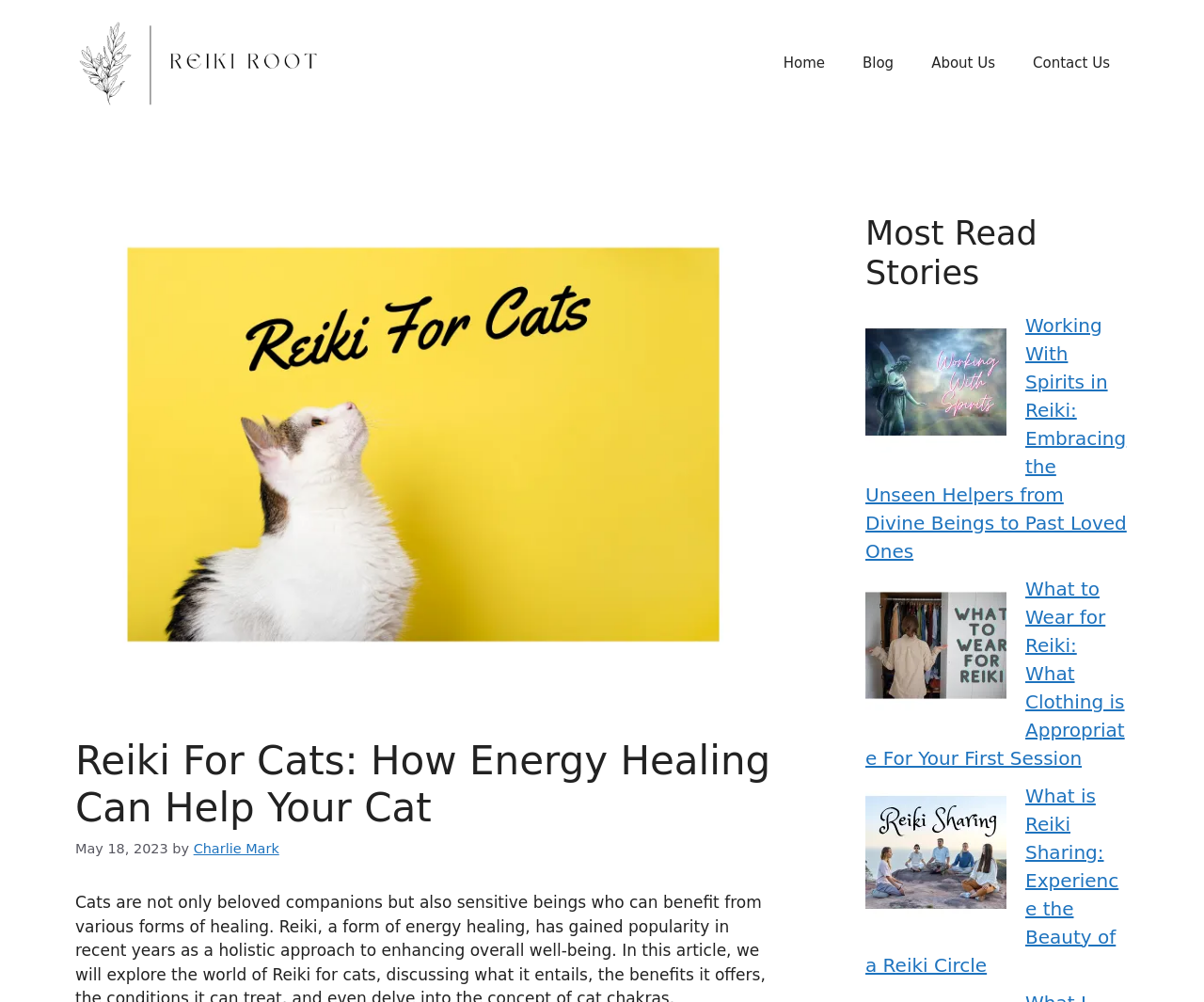Give the bounding box coordinates for the element described by: "Blog".

[0.701, 0.035, 0.758, 0.091]